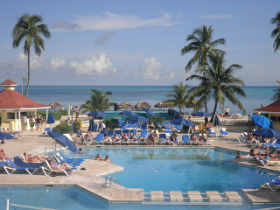Explain the content of the image in detail.

The image showcases a vibrant tropical resort, featuring a large swimming pool surrounded by sun loungers and palm trees under a sunny sky. In the background, the tranquil blue waters of the ocean meet the horizon, dotted with thatched umbrellas and palm trees, creating an inviting atmosphere. Guests are seen relaxing by the poolside, enjoying the warm weather and scenic views. This picturesque setting is likely part of a travel guide emphasizing luxurious and relaxing resorts, possibly linked to opportunities for vacation in destinations like the Cayman Islands or other tropical locales.